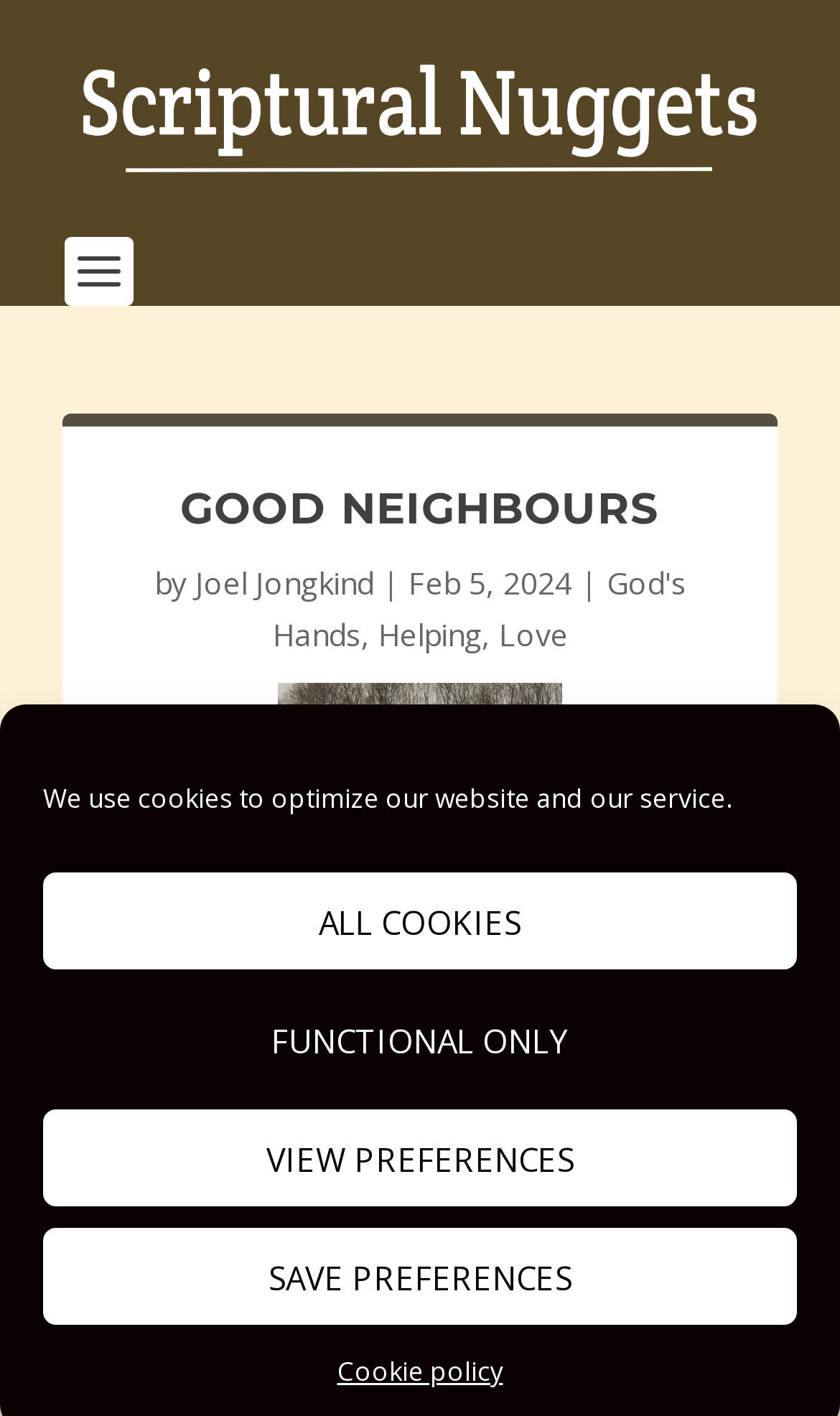Determine the bounding box coordinates of the clickable region to execute the instruction: "learn more about Helping". The coordinates should be four float numbers between 0 and 1, denoted as [left, top, right, bottom].

[0.45, 0.433, 0.573, 0.462]